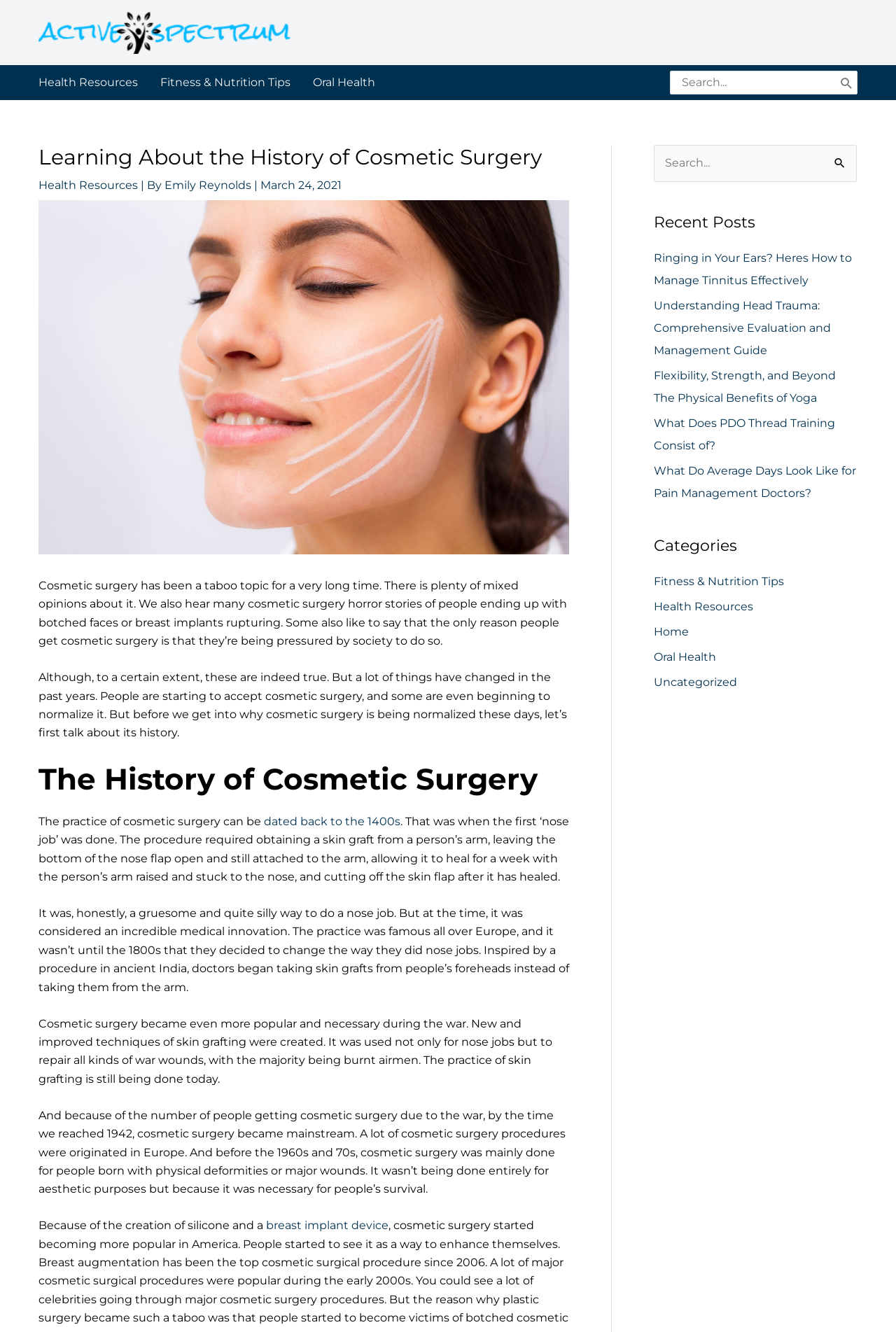Generate a thorough description of the webpage.

The webpage is about cosmetic surgery, with a focus on its history and normalization. At the top left, there is a logo of "activespectrum.com" with a link to the website. Below the logo, there are three links to "Health Resources", "Fitness & Nutrition Tips", and "Oral Health". On the top right, there is a search bar with a button to search for specific topics.

The main content of the webpage is divided into sections. The first section has a heading "Learning About the History of Cosmetic Surgery" and features an image related to cosmetic surgery. Below the image, there is a paragraph of text that introduces the topic of cosmetic surgery and its mixed opinions. The text also mentions that the article will explore the history of cosmetic surgery and why it should be normalized.

The next section has a heading "The History of Cosmetic Surgery" and provides a detailed account of the history of cosmetic surgery, dating back to the 1400s. The text describes the early practices of nose jobs and skin grafting, and how the techniques evolved over time, particularly during the war.

On the right side of the webpage, there are three complementary sections. The first section has a search bar with a button to search for specific topics. The second section has a heading "Recent Posts" and lists five links to recent articles on various health-related topics. The third section has a heading "Categories" and lists five links to categories, including "Fitness & Nutrition Tips", "Health Resources", "Home", "Oral Health", and "Uncategorized".